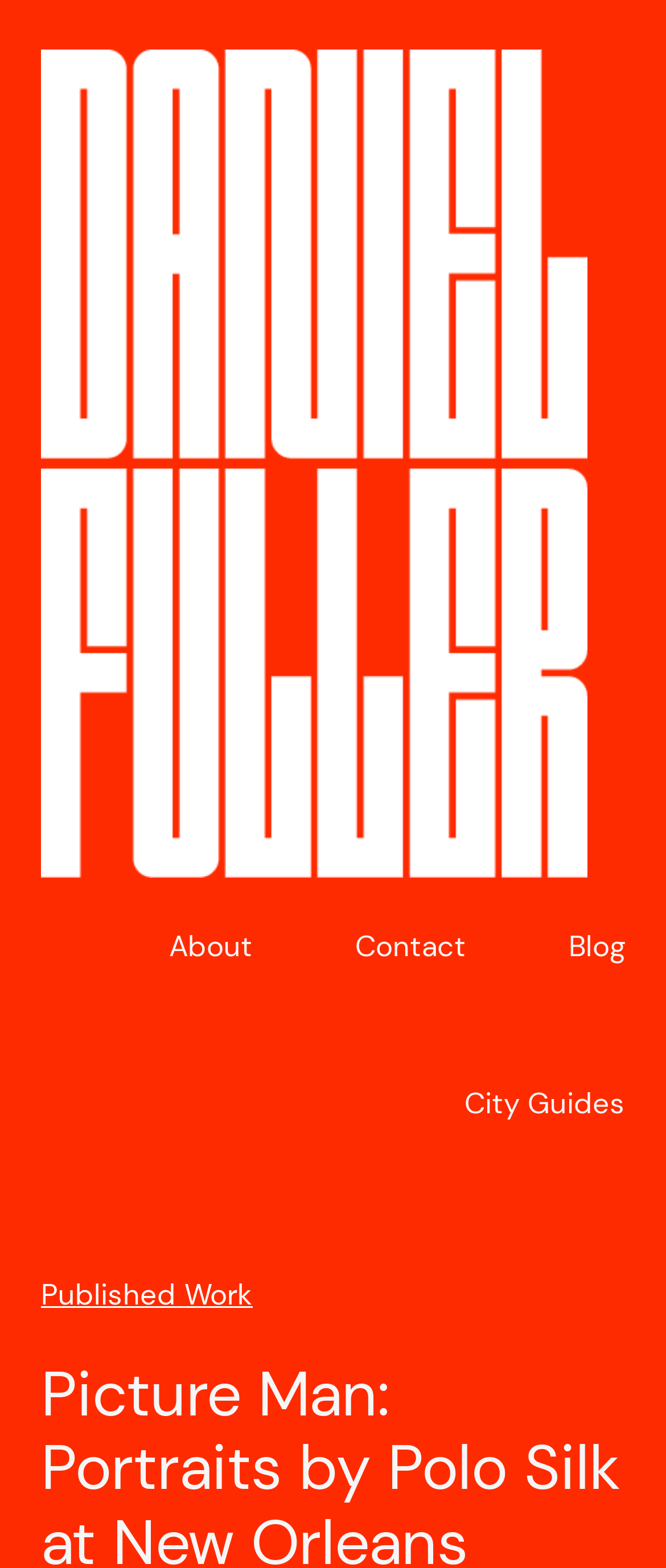Give a detailed account of the webpage's layout and content.

The webpage is about an art exhibition titled "Picture Man: Portraits by Polo Silk" at the New Orleans Museum of Art. At the top of the page, there is a prominent link that spans most of the width, possibly a banner or a title link. Below this, there is a navigation menu that takes up about a third of the page's width, located near the top. This menu contains five links: "About", "Contact", "Blog", "City Guides", and "Published Work". The "About", "Contact", and "Blog" links are positioned side by side, while "City Guides" is placed below "Contact", and "Published Work" is located below the navigation menu.